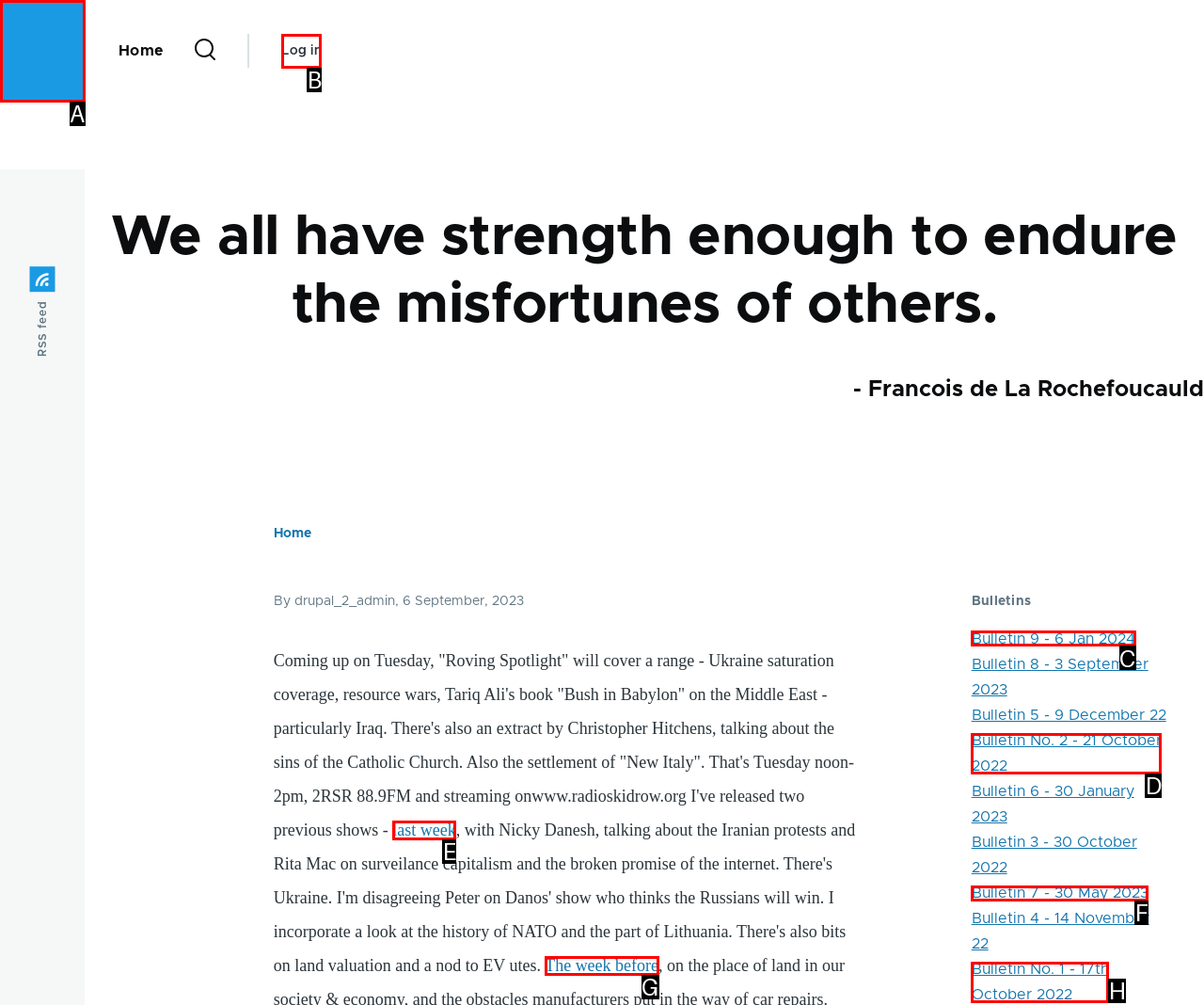Select the letter of the element you need to click to complete this task: View Bulletin 9
Answer using the letter from the specified choices.

C